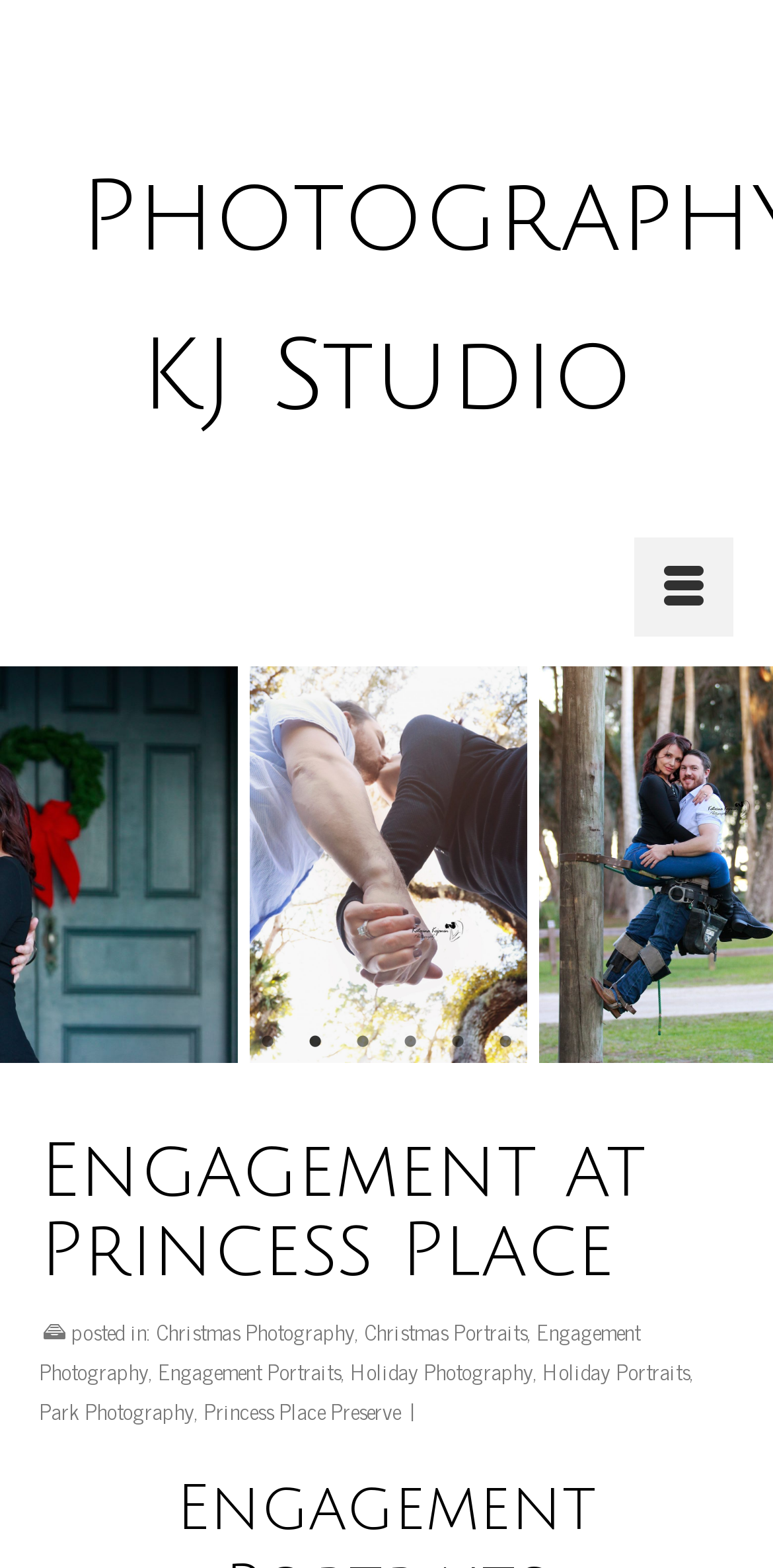Kindly determine the bounding box coordinates for the clickable area to achieve the given instruction: "Select the '2 of 2' tab".

[0.382, 0.653, 0.433, 0.678]